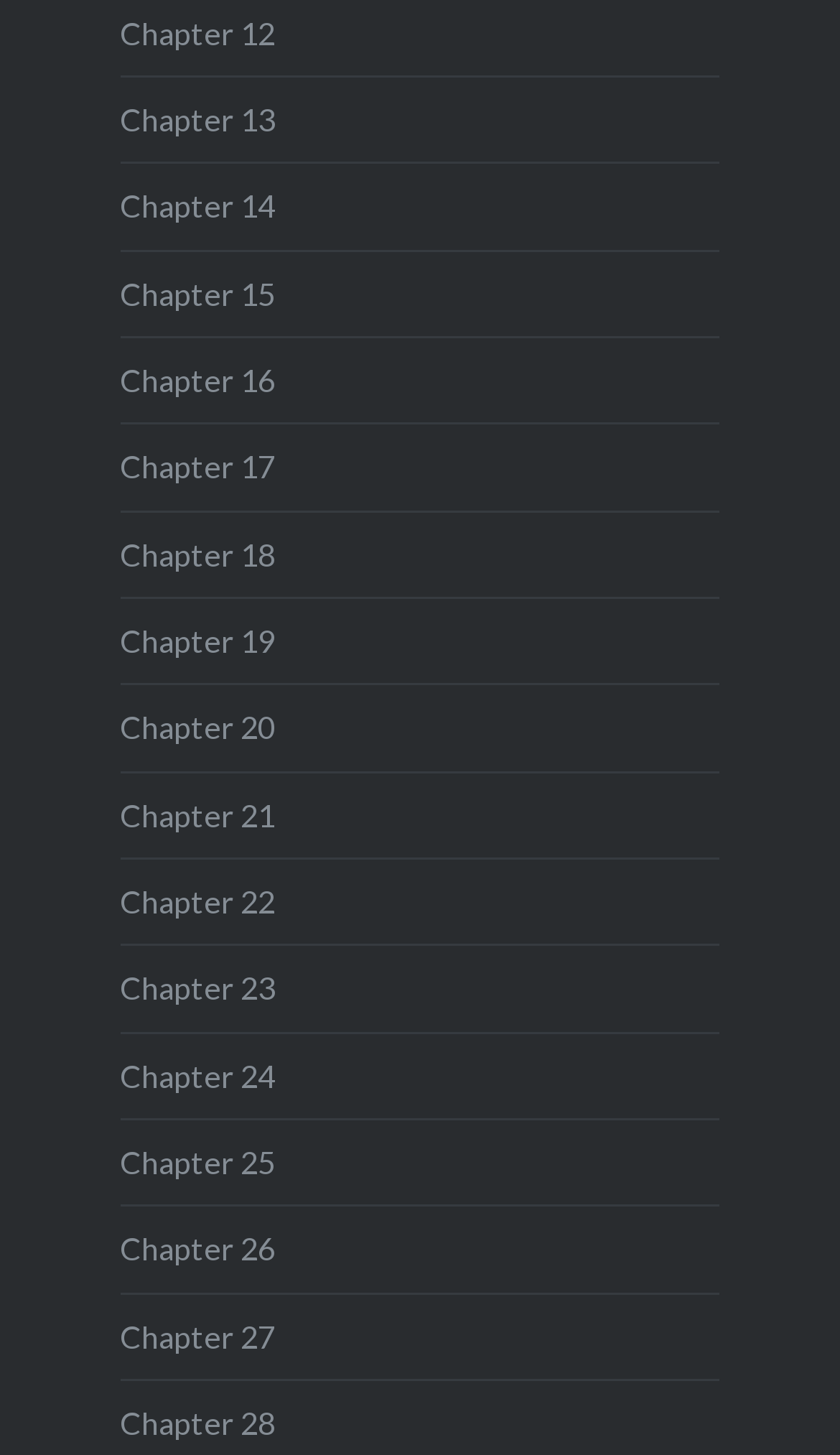Please specify the bounding box coordinates of the clickable region to carry out the following instruction: "go to Chapter 12". The coordinates should be four float numbers between 0 and 1, in the format [left, top, right, bottom].

[0.143, 0.01, 0.328, 0.035]